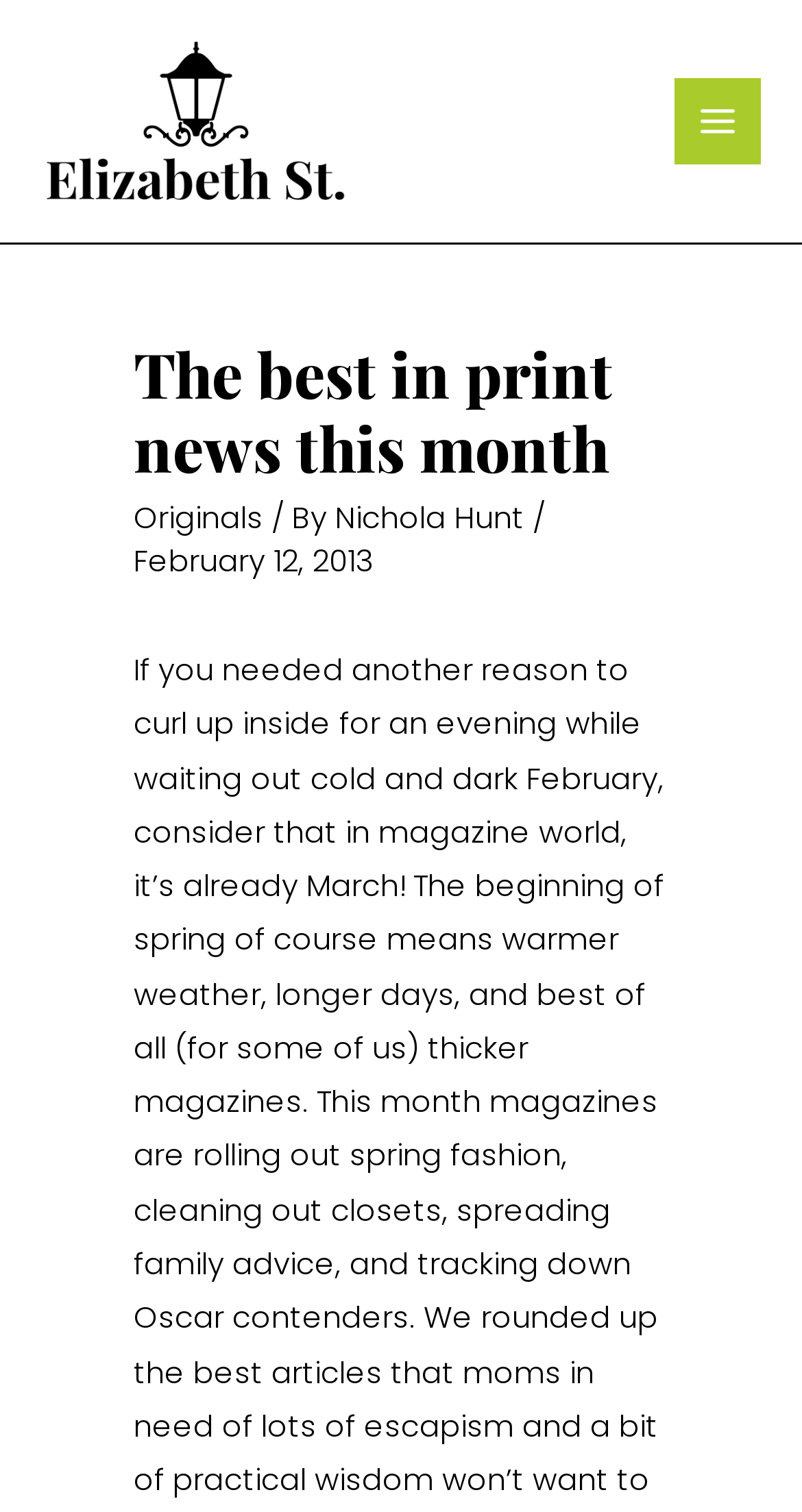Locate the UI element described as follows: "alt="Elizabeth Street"". Return the bounding box coordinates as four float numbers between 0 and 1 in the order [left, top, right, bottom].

[0.051, 0.065, 0.436, 0.092]